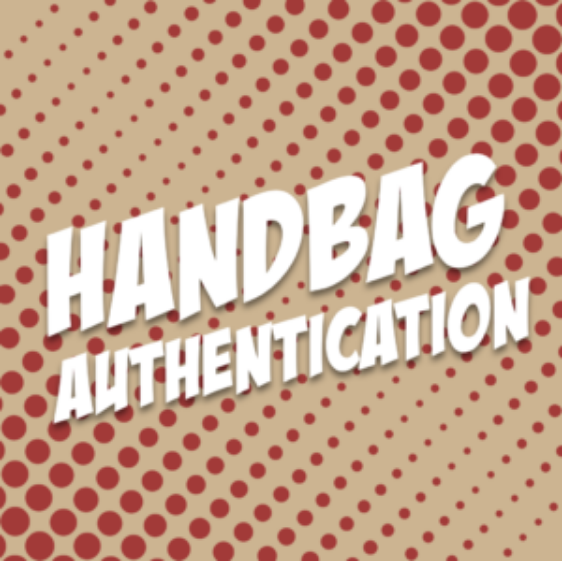What type of goods is the image related to?
Based on the screenshot, provide a one-word or short-phrase response.

Luxury handbags